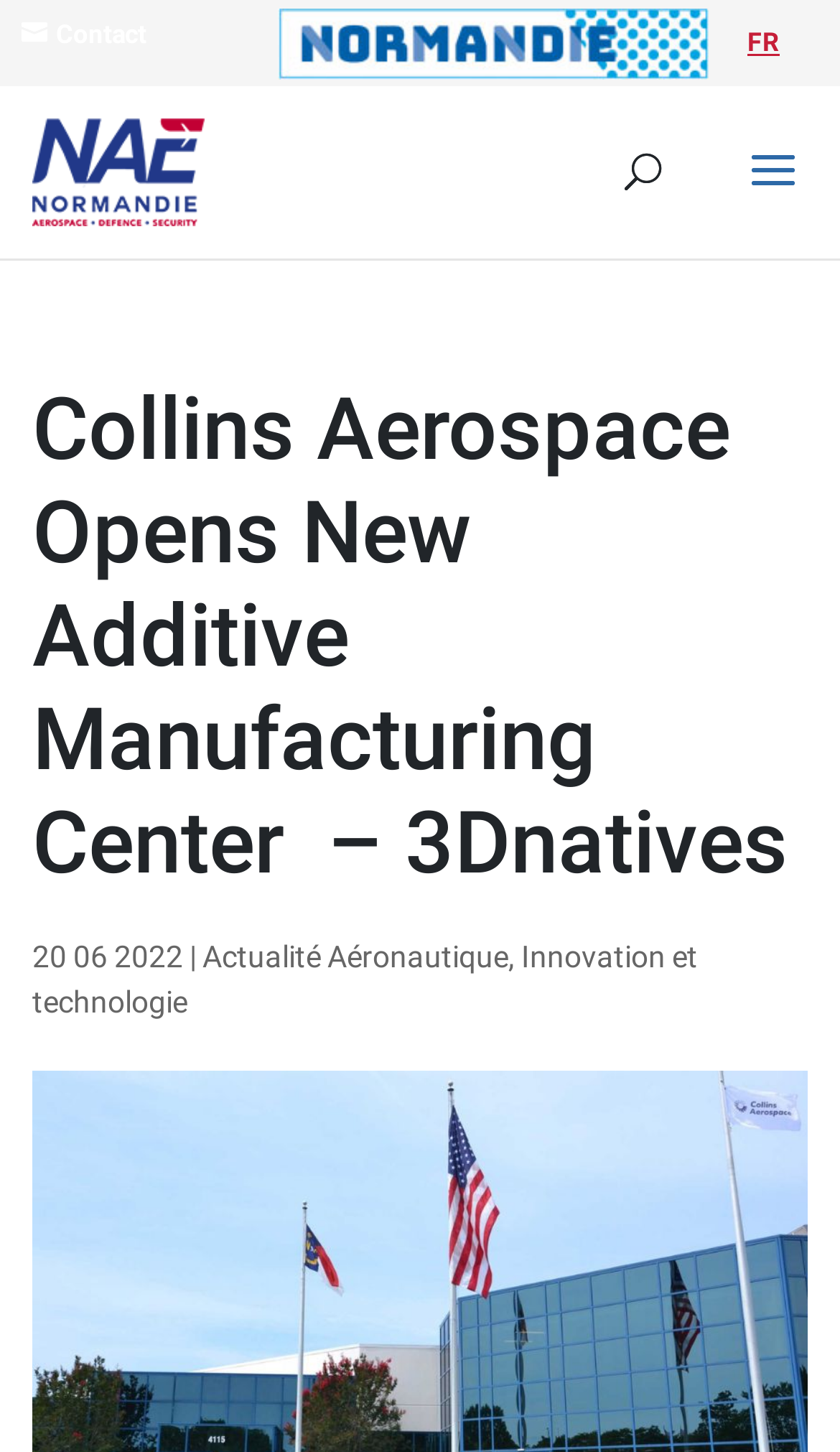Please identify the primary heading on the webpage and return its text.

Collins Aerospace Opens New Additive Manufacturing Center  – 3Dnatives